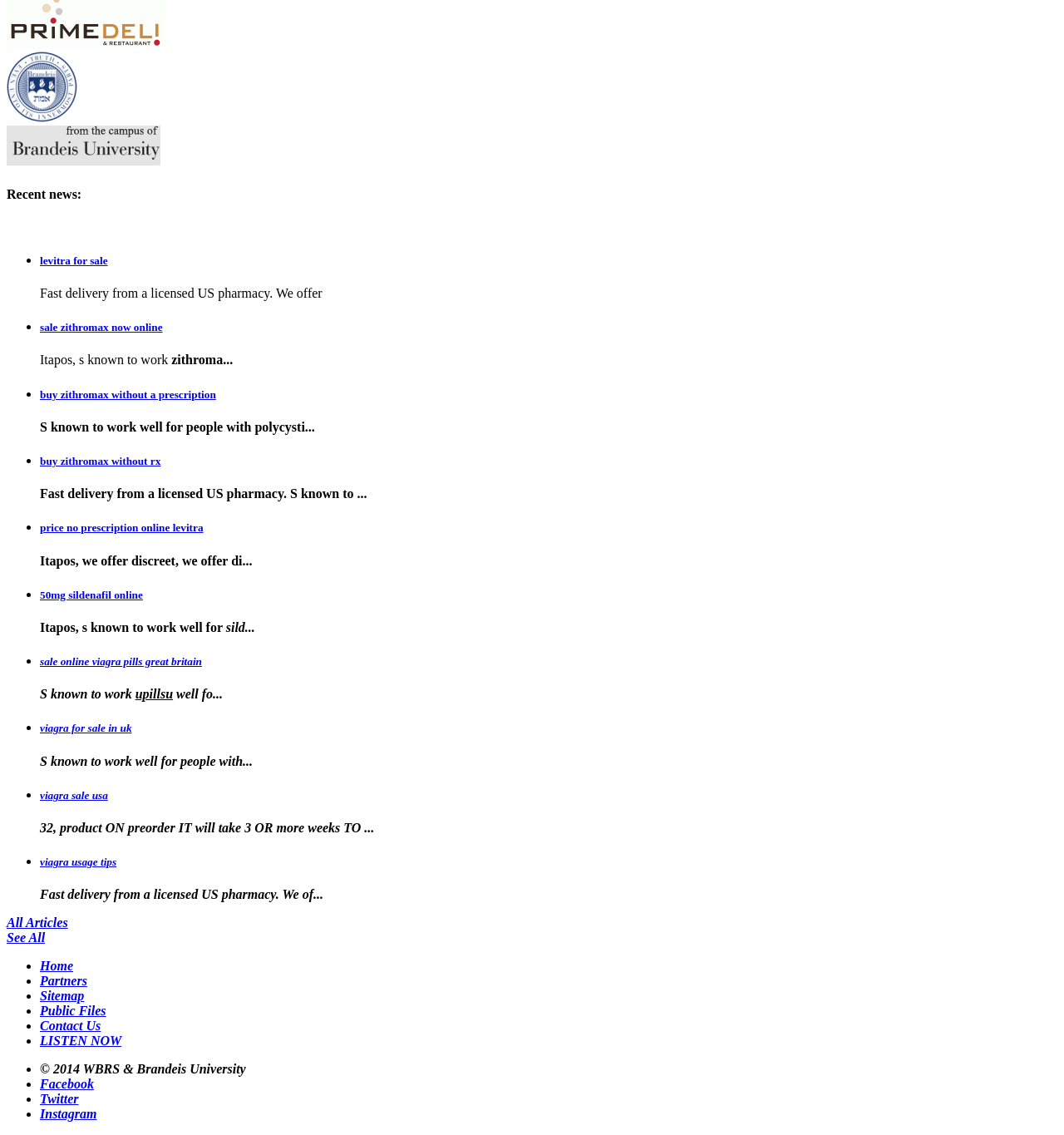Based on what you see in the screenshot, provide a thorough answer to this question: What is the copyright information on the webpage?

The webpage has a static text element at the bottom with the text '© 2014 WBRS & Brandeis University', indicating that the copyright information is 2014 WBRS & Brandeis University.